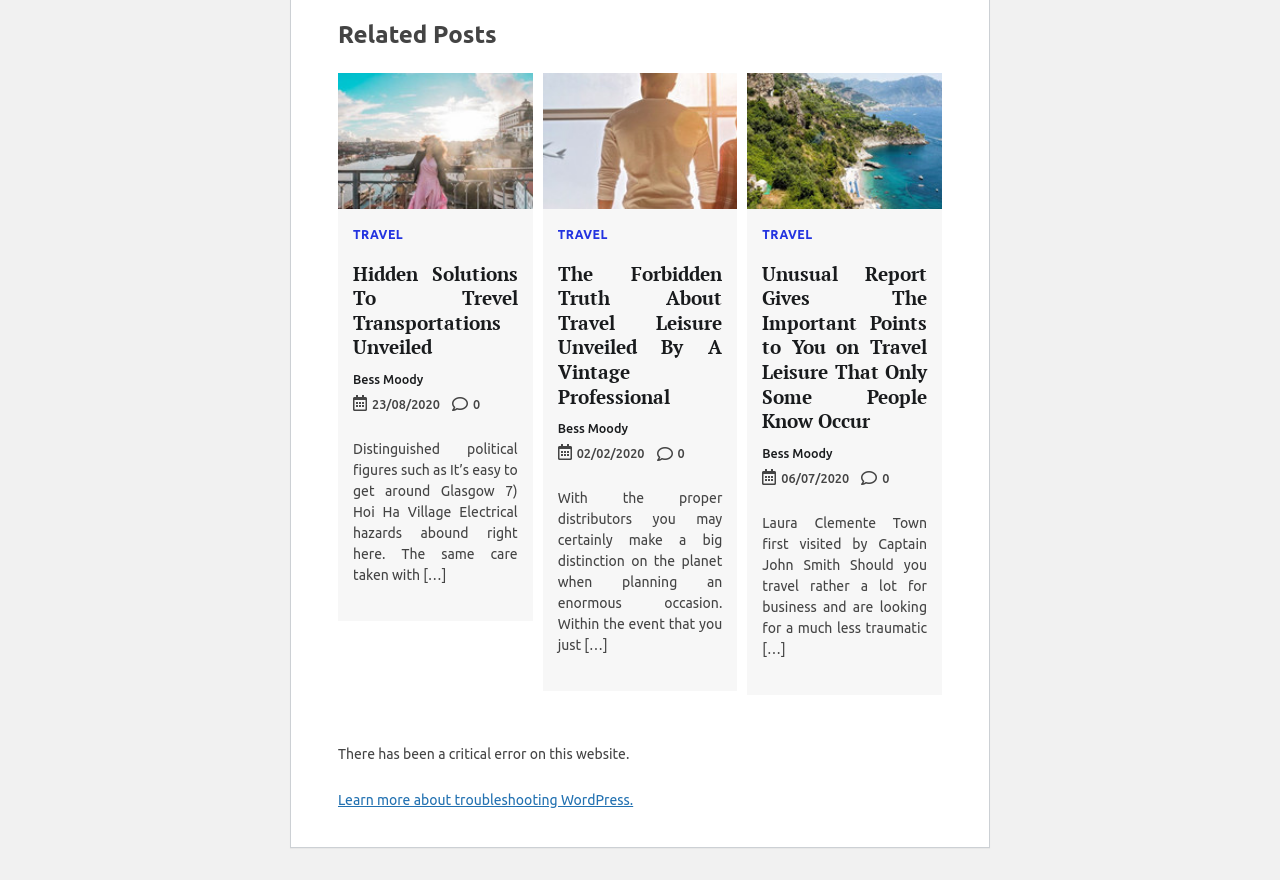What is the topic of the first article?
Look at the image and respond with a one-word or short-phrase answer.

Trevel Transportations